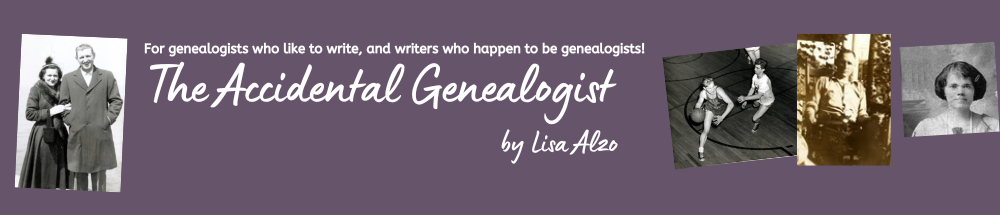Respond to the question with just a single word or phrase: 
What type of images are accompanying the title?

vintage photographs